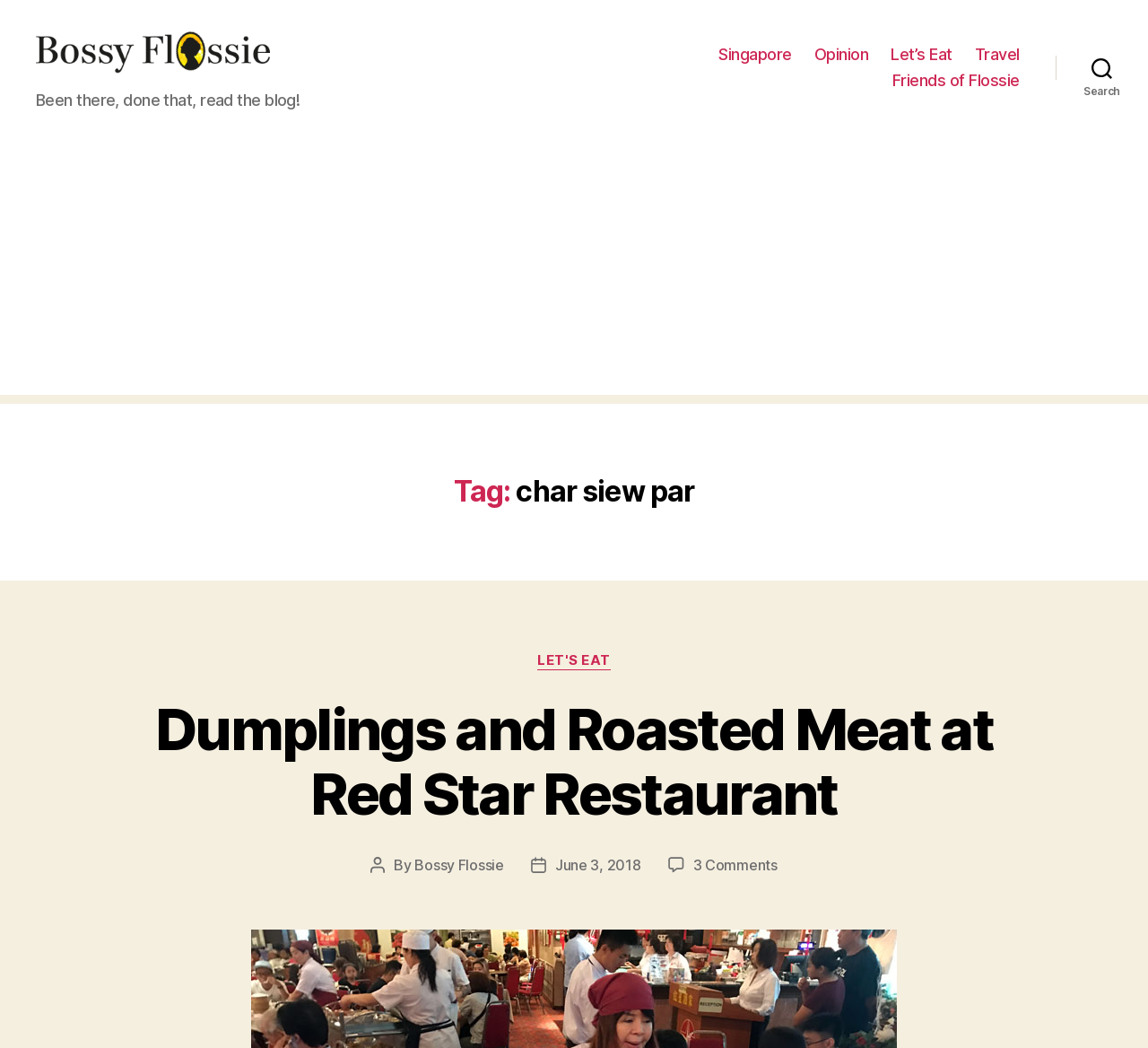How many comments are there on the blog post?
Based on the image, give a concise answer in the form of a single word or short phrase.

3 Comments